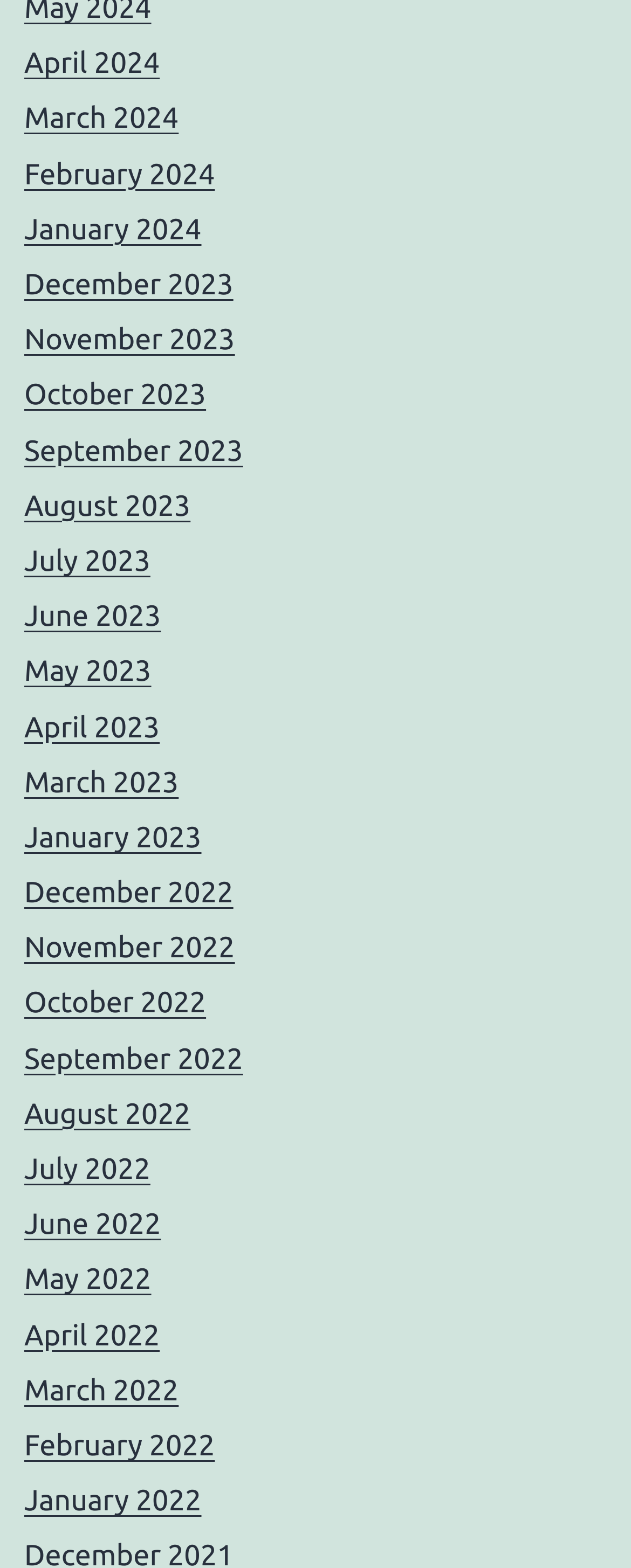Specify the bounding box coordinates of the area that needs to be clicked to achieve the following instruction: "check January 2022".

[0.038, 0.947, 0.319, 0.968]